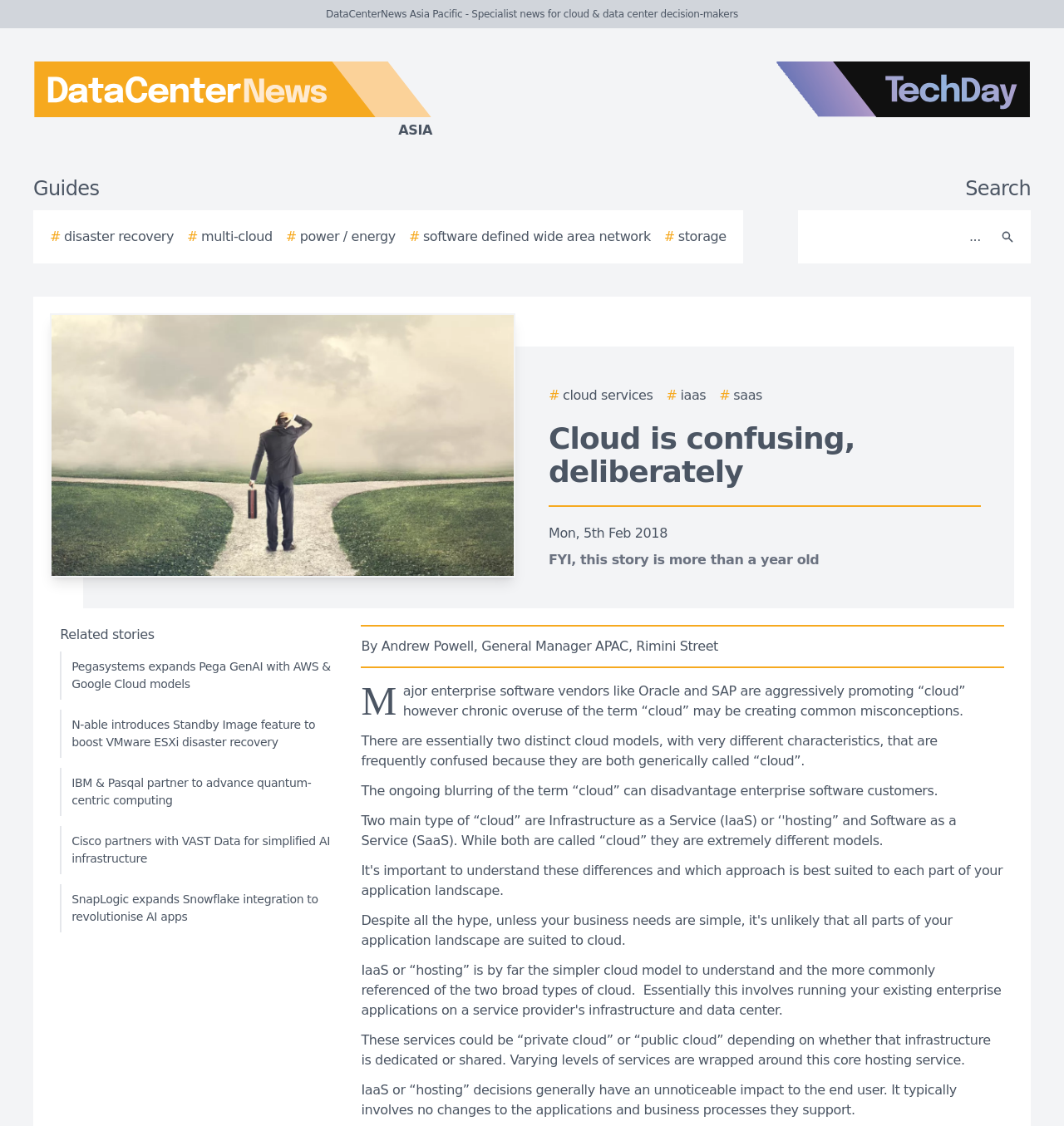Provide a brief response to the question using a single word or phrase: 
What is the name of the website?

DataCenterNews Asia Pacific